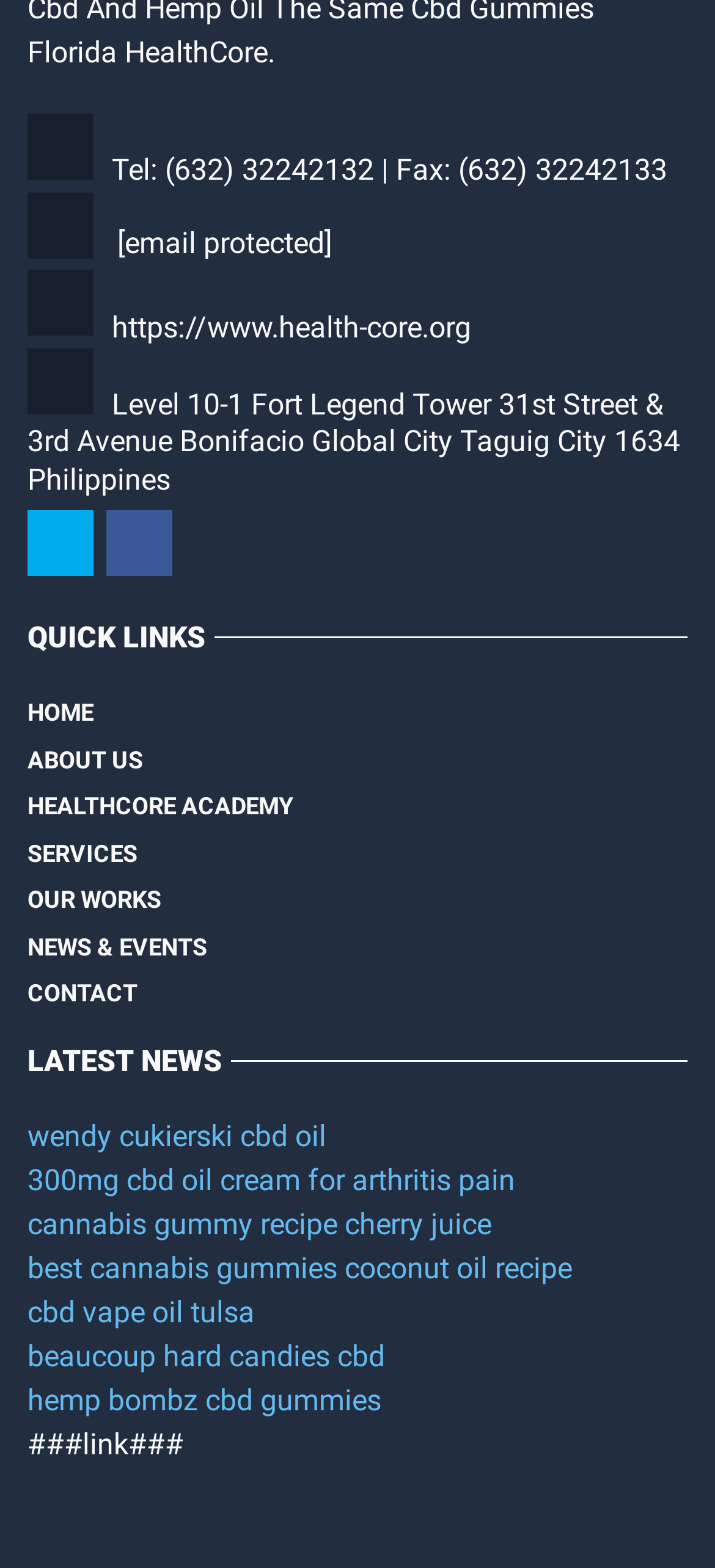What is the phone number of the organization?
Using the image as a reference, give a one-word or short phrase answer.

(632) 32242132